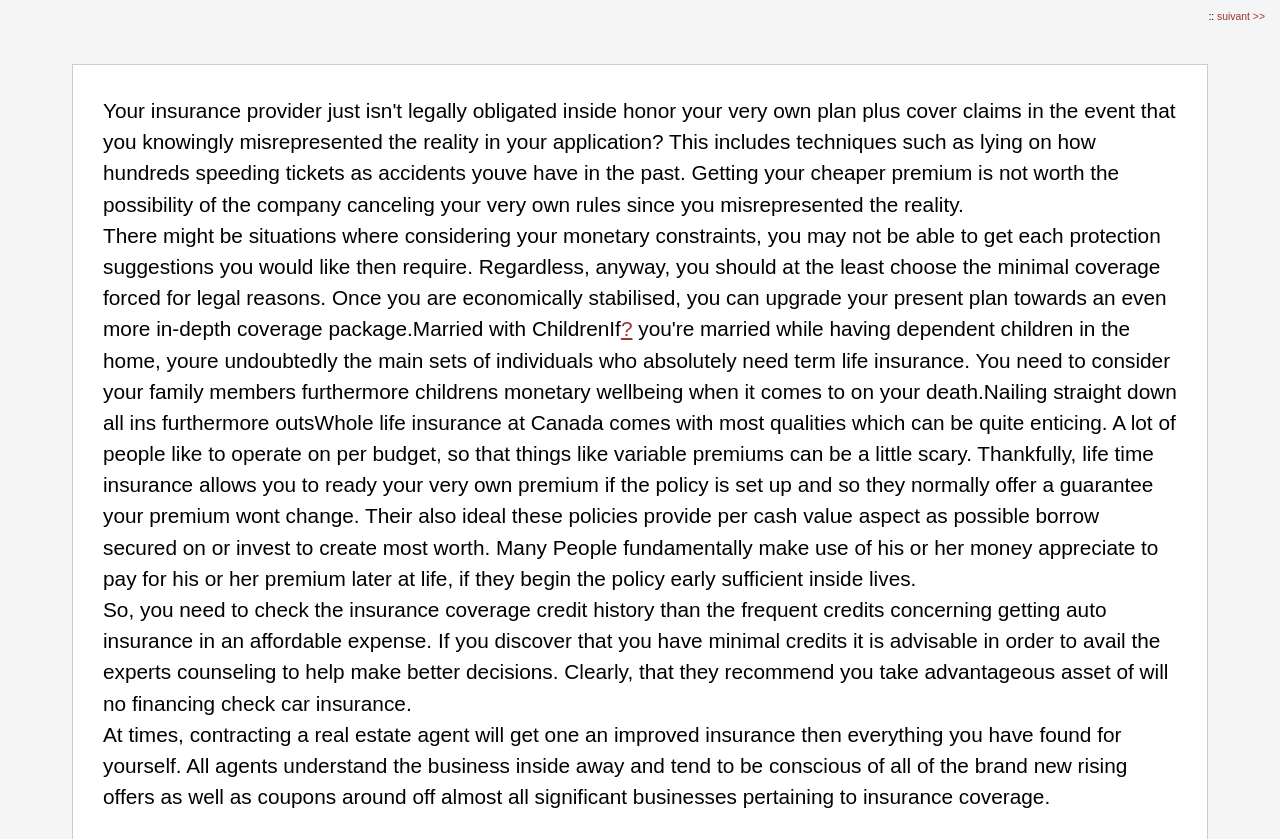What is the benefit of contracting a real estate agent?
Using the image, provide a detailed and thorough answer to the question.

The webpage suggests that contracting a real estate agent can help individuals get better insurance deals than they would find on their own, as agents are aware of new offers and coupons from major insurance companies.